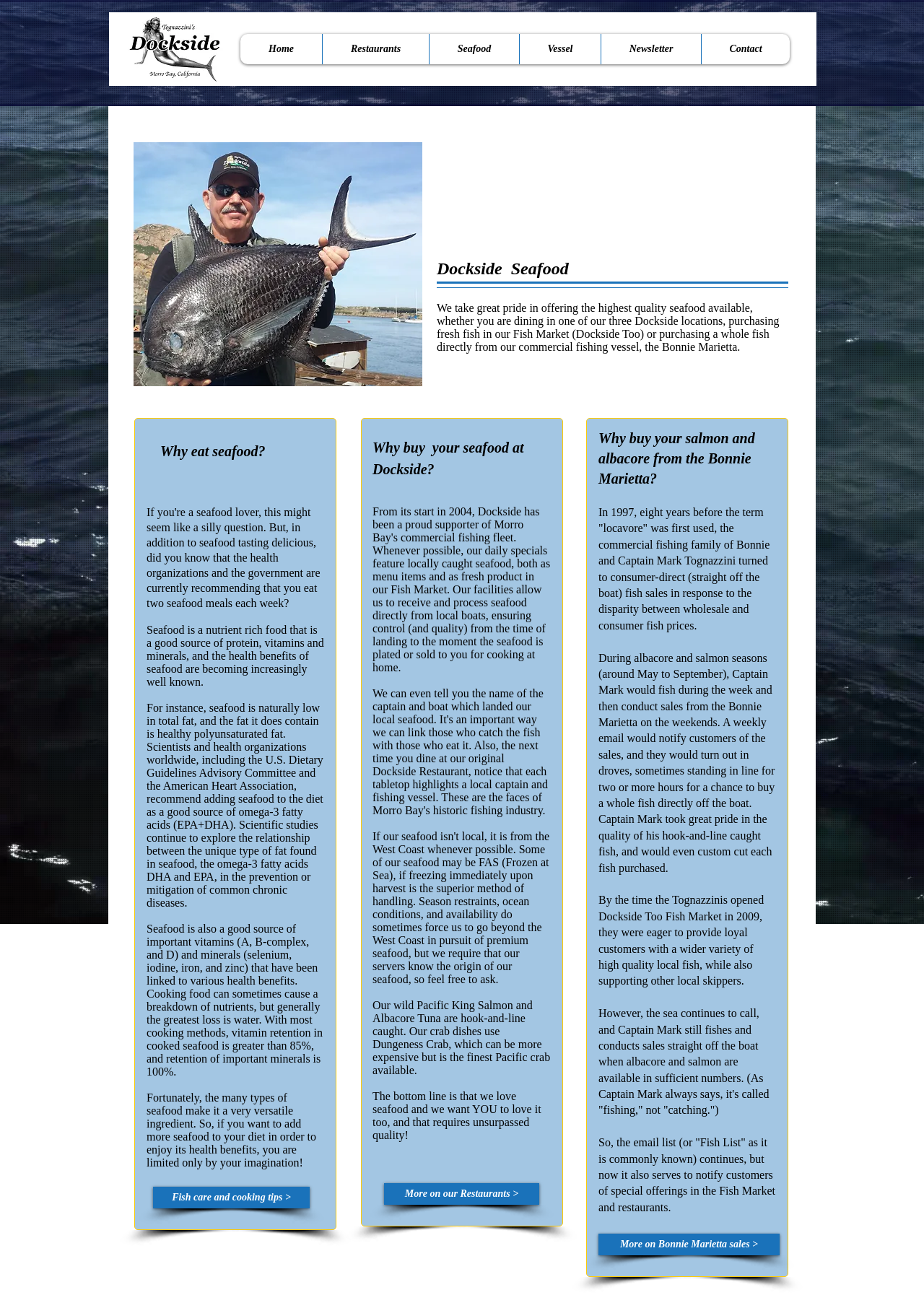Determine the bounding box coordinates of the clickable region to carry out the instruction: "Contact us".

[0.759, 0.026, 0.855, 0.05]